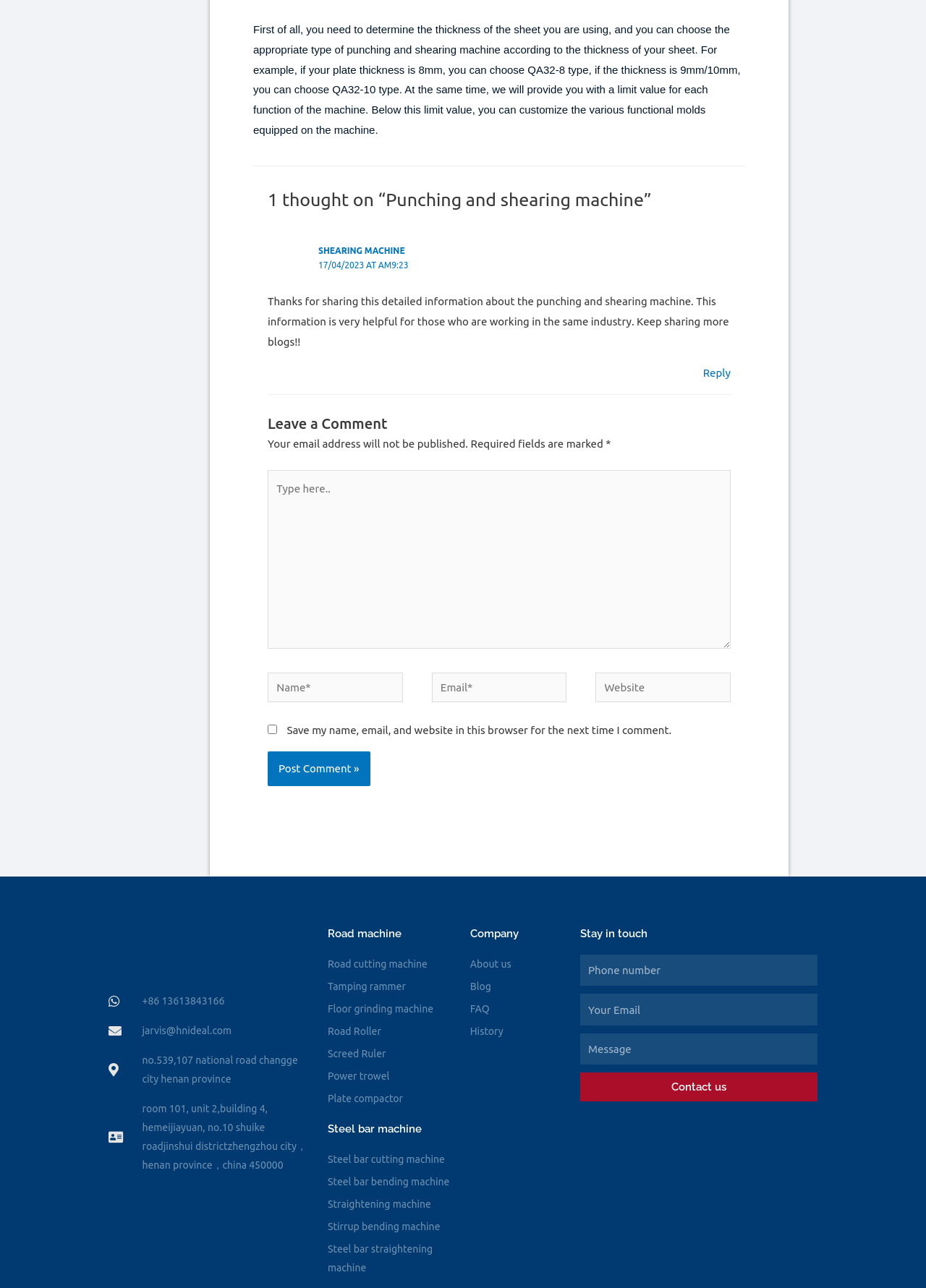Answer the question in a single word or phrase:
What types of machines are mentioned on the webpage?

Road machine and Steel bar machine